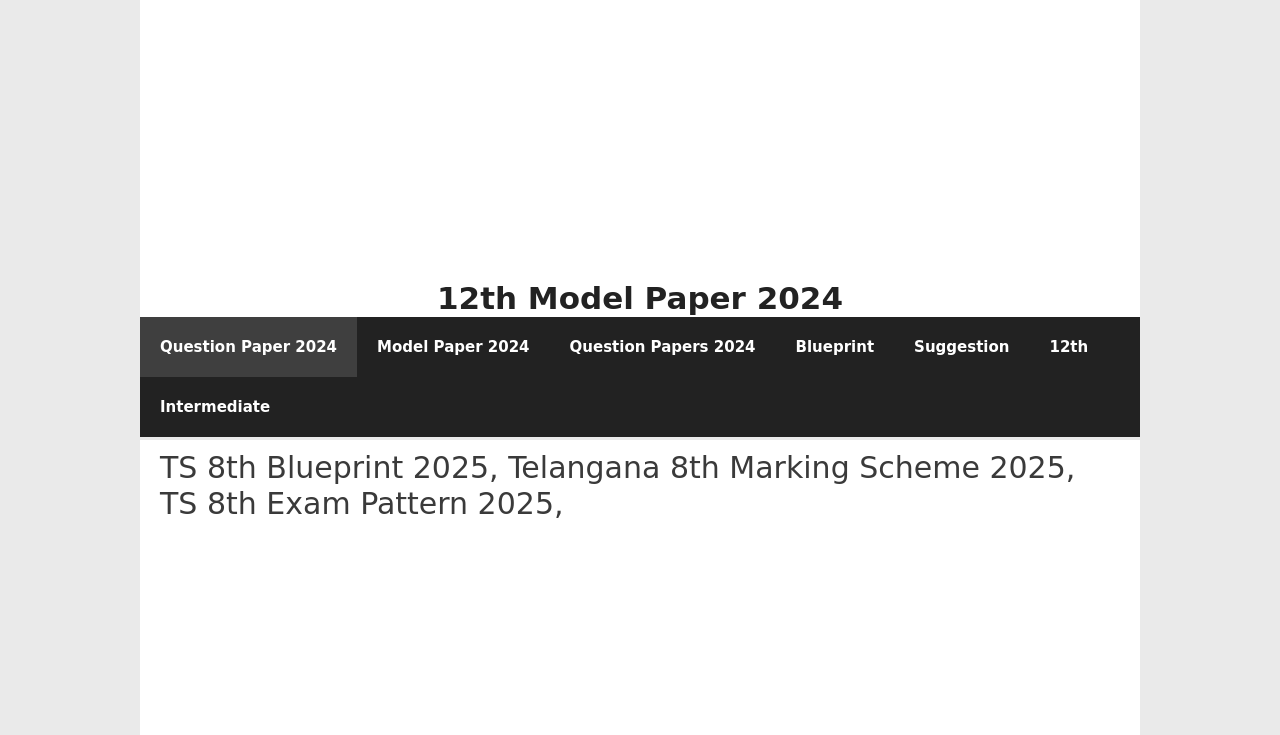Given the webpage screenshot, identify the bounding box of the UI element that matches this description: "Question Paper 2024".

[0.109, 0.432, 0.279, 0.513]